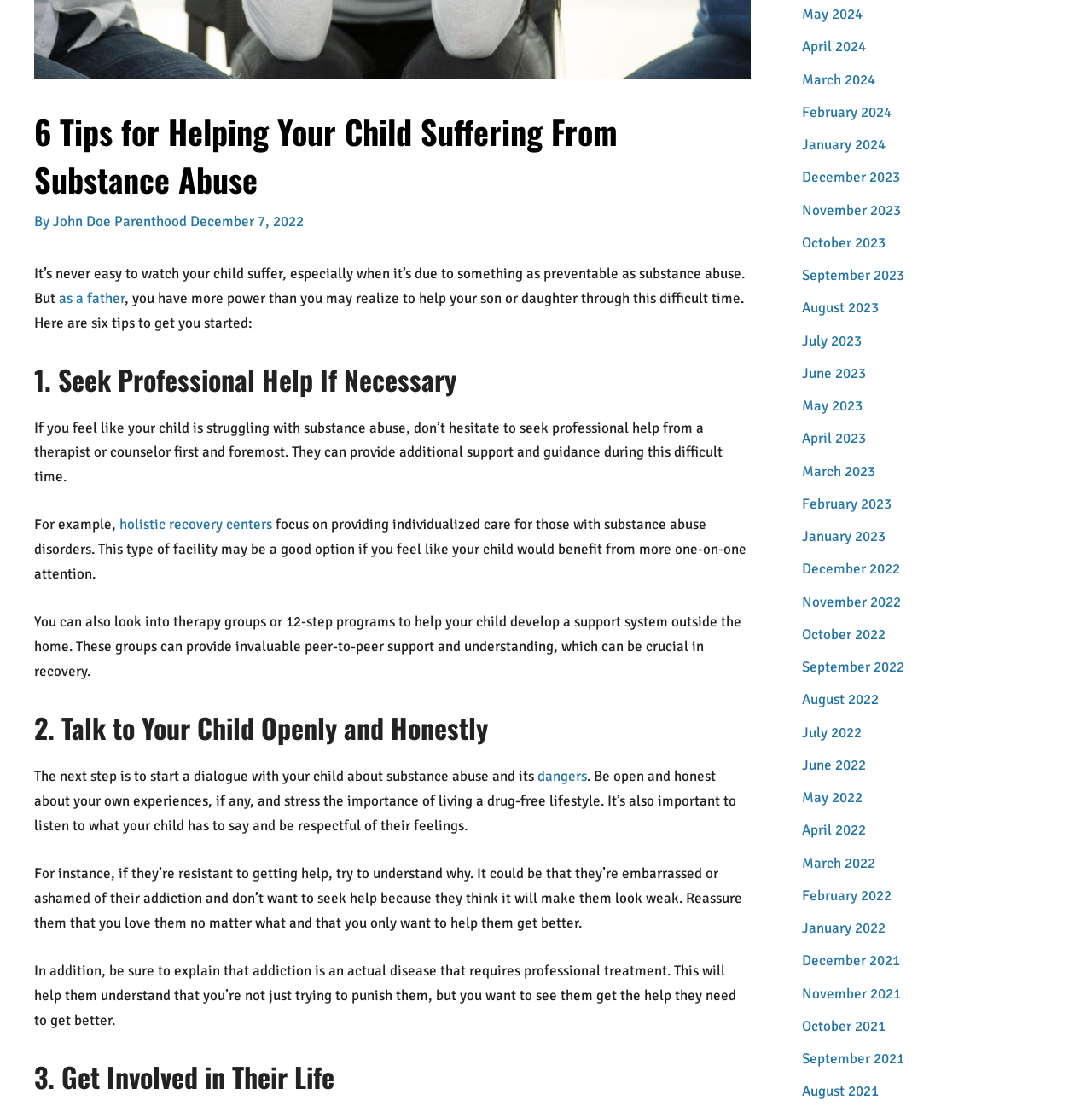Please find the bounding box for the following UI element description. Provide the coordinates in (top-left x, top-left y, bottom-right x, bottom-right y) format, with values between 0 and 1: May 2024

[0.734, 0.005, 0.79, 0.021]